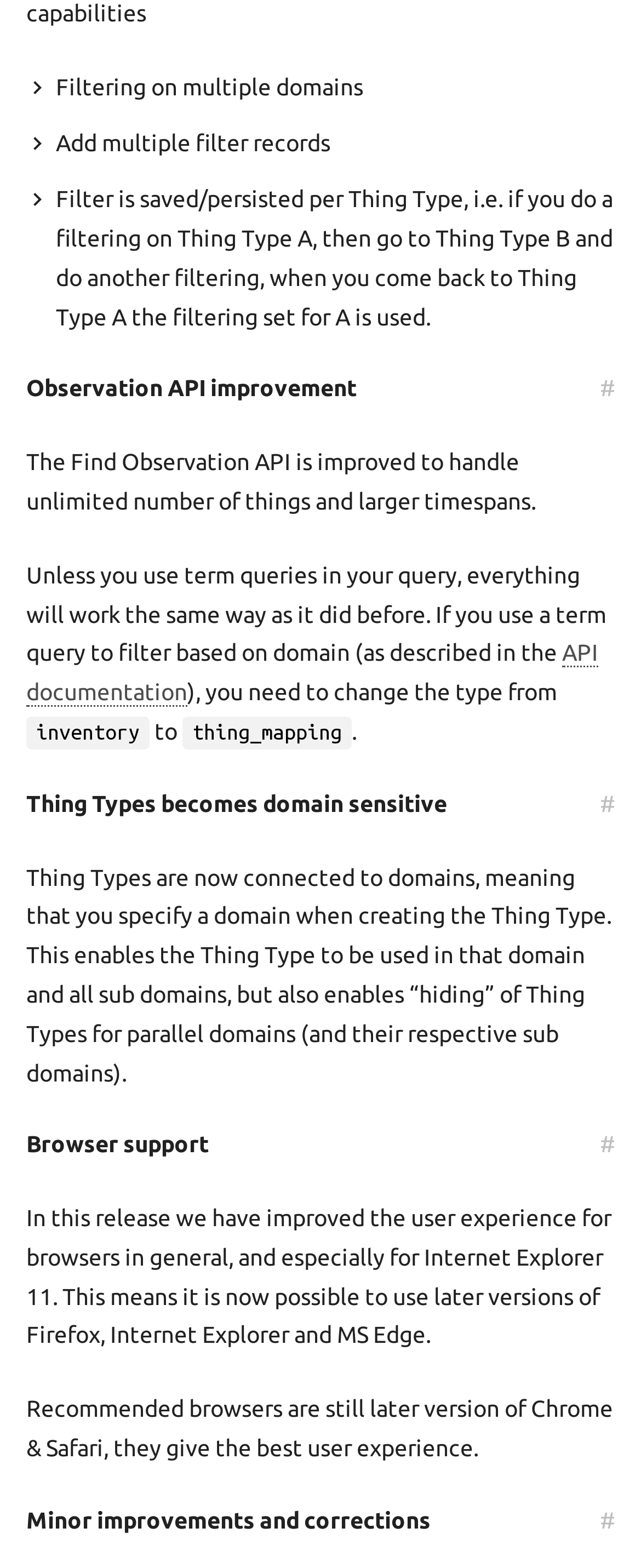Locate the UI element described as follows: "API documentation". Return the bounding box coordinates as four float numbers between 0 and 1 in the order [left, top, right, bottom].

[0.041, 0.408, 0.933, 0.451]